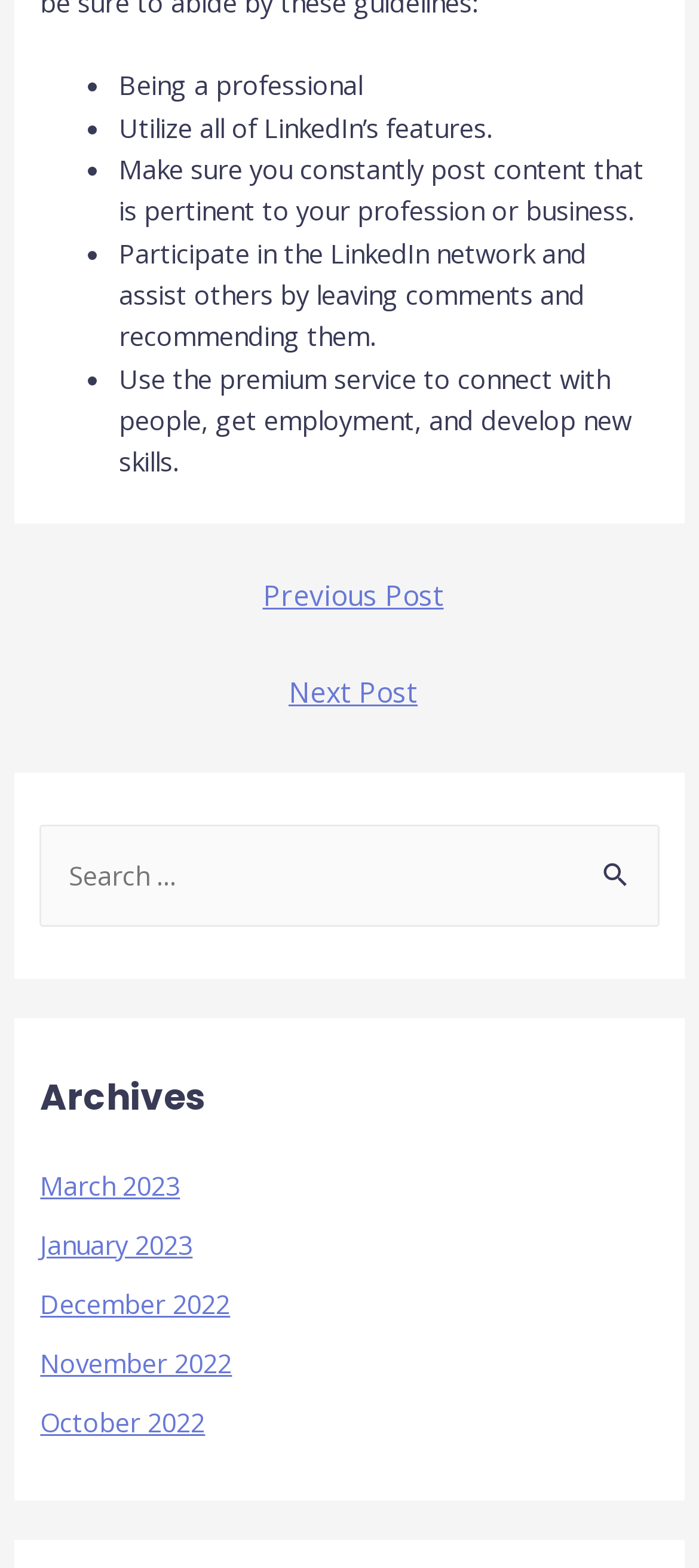Please mark the clickable region by giving the bounding box coordinates needed to complete this instruction: "Go to next post".

[0.025, 0.423, 0.985, 0.465]